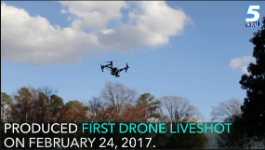Please answer the following question using a single word or phrase: 
What is the purpose of WRAL-TV's drone program?

Offer unique perspectives